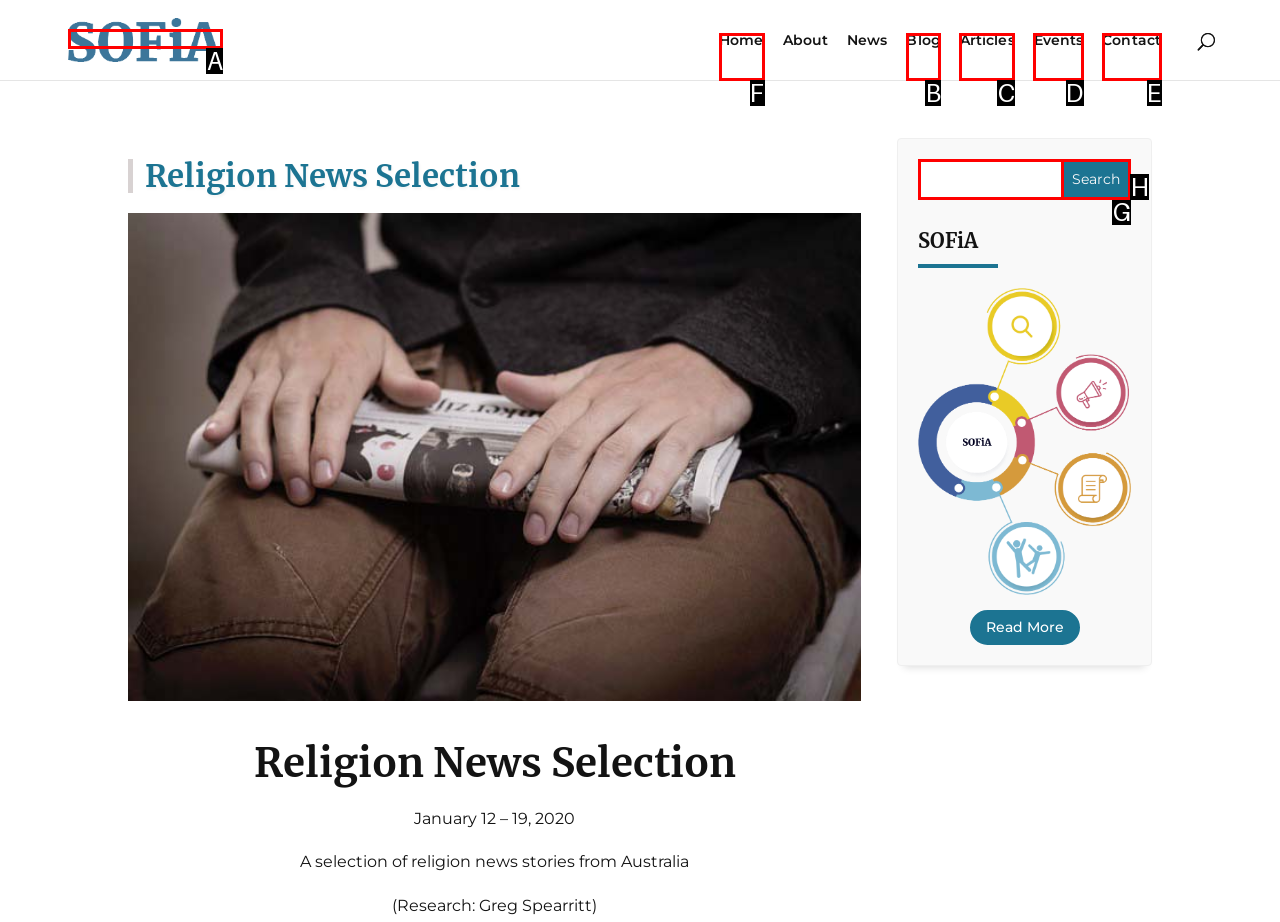Select the letter of the element you need to click to complete this task: go to home page
Answer using the letter from the specified choices.

F